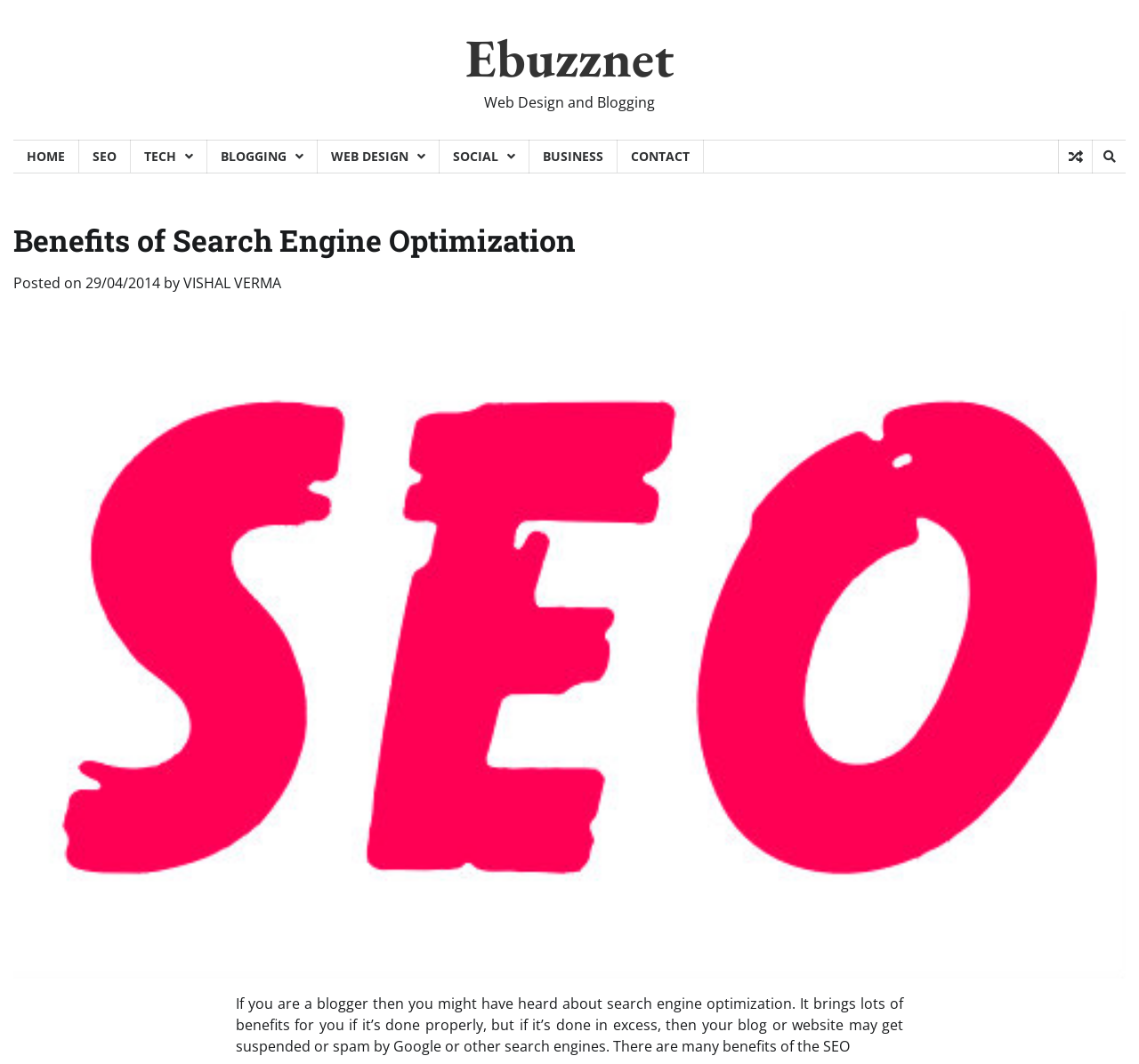How many main navigation links are there?
Examine the image and give a concise answer in one word or a short phrase.

7